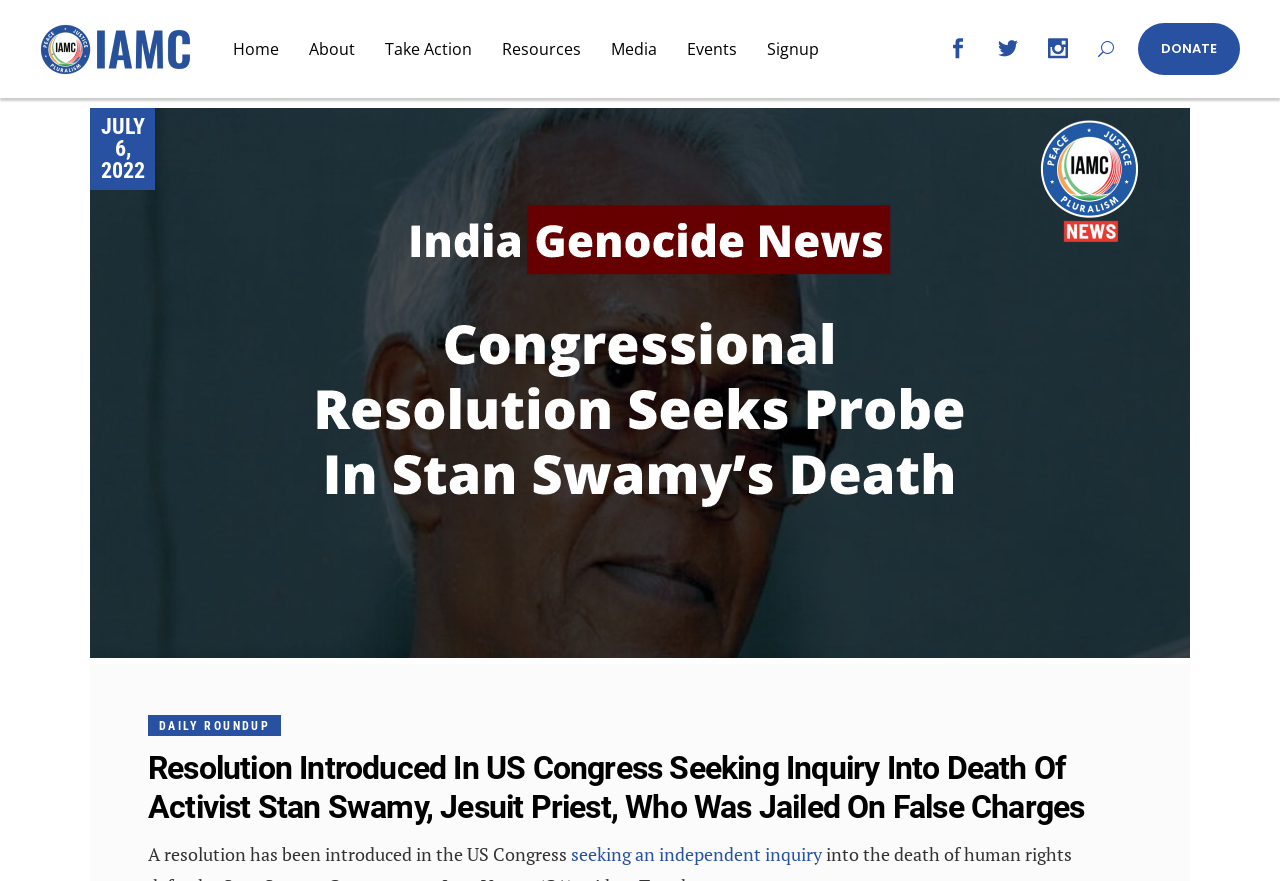Utilize the details in the image to thoroughly answer the following question: What is the name of the Jesuit priest mentioned in the article?

The article's heading mentions 'Resolution Introduced In US Congress Seeking Inquiry Into Death Of Activist Stan Swamy, Jesuit Priest, Who Was Jailed On False Charges', which indicates that Stan Swamy is the Jesuit priest being referred to.